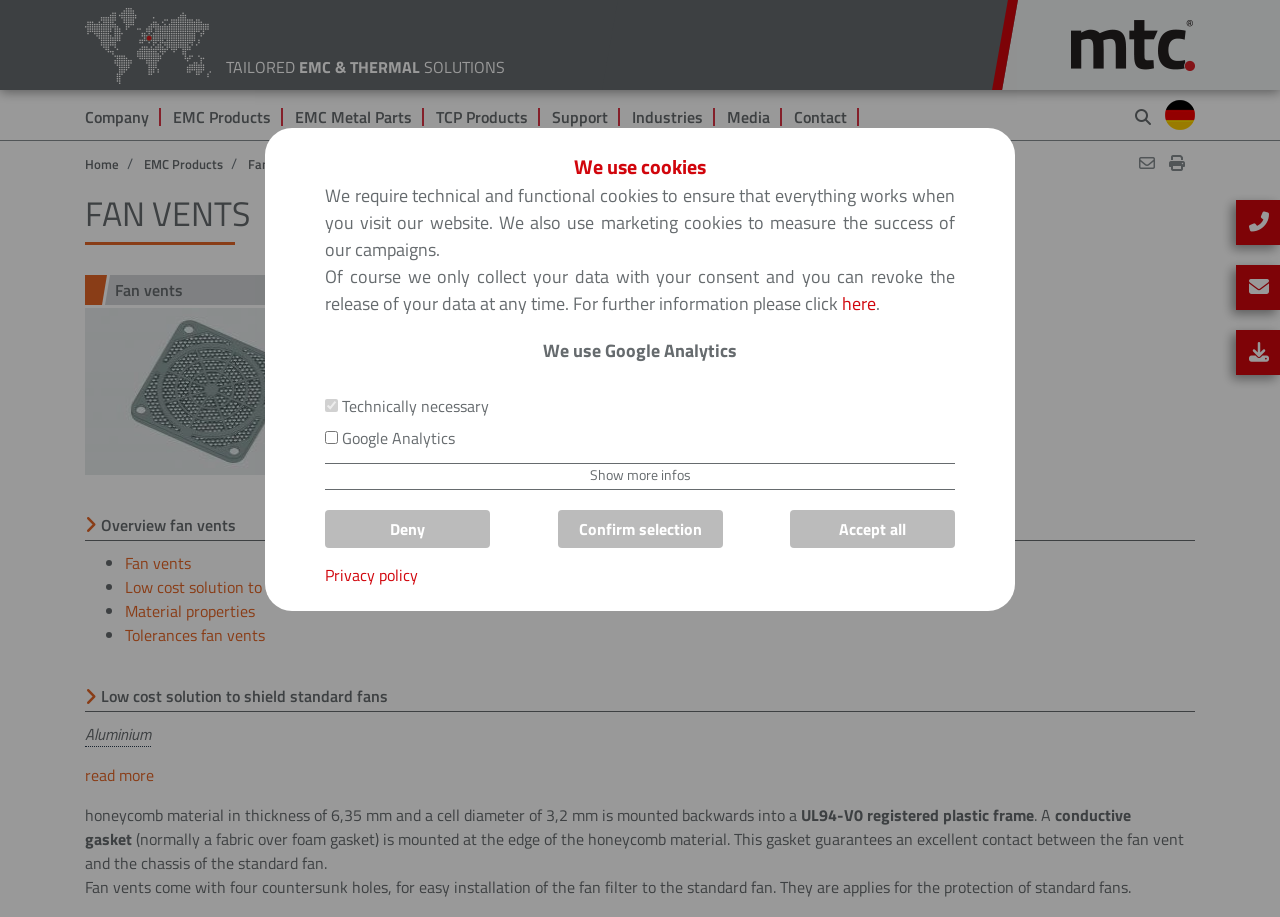Find the bounding box coordinates of the UI element according to this description: "Next Next post: Expectation Management".

None